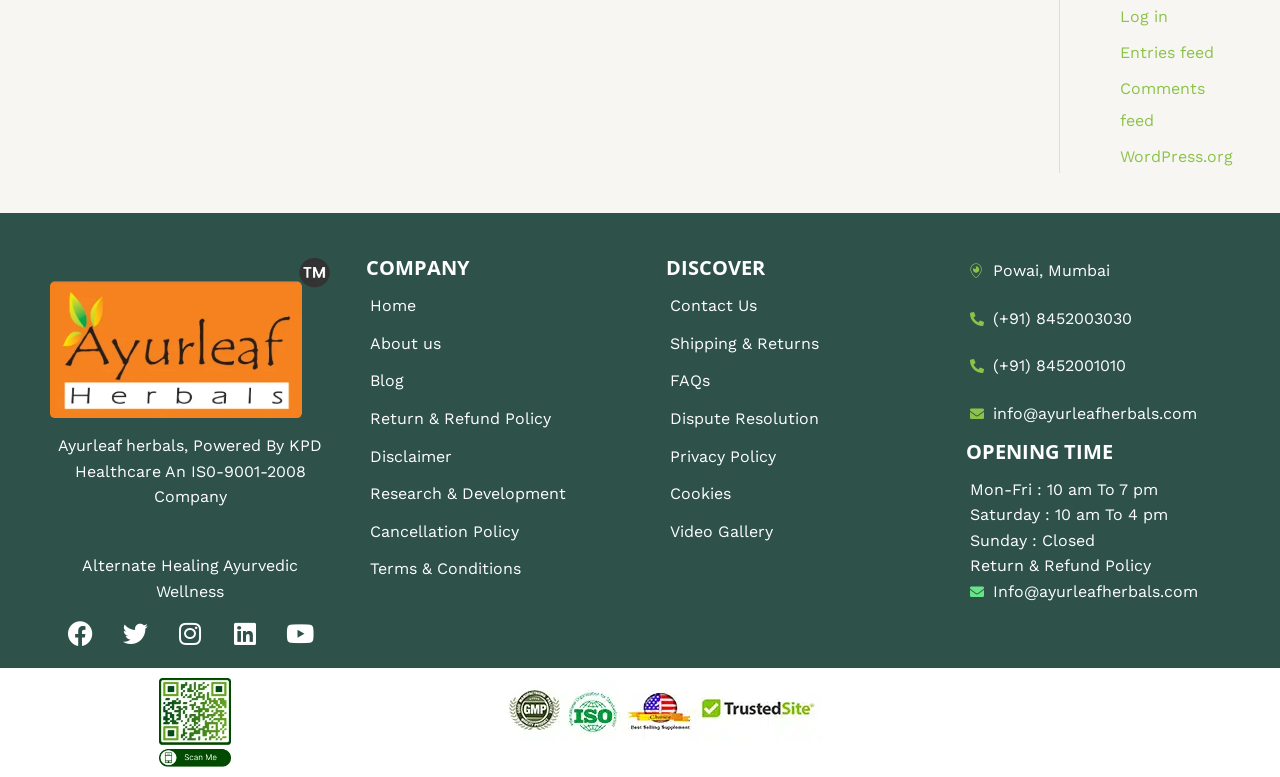Locate the bounding box coordinates of the element I should click to achieve the following instruction: "Read About us".

[0.289, 0.426, 0.492, 0.459]